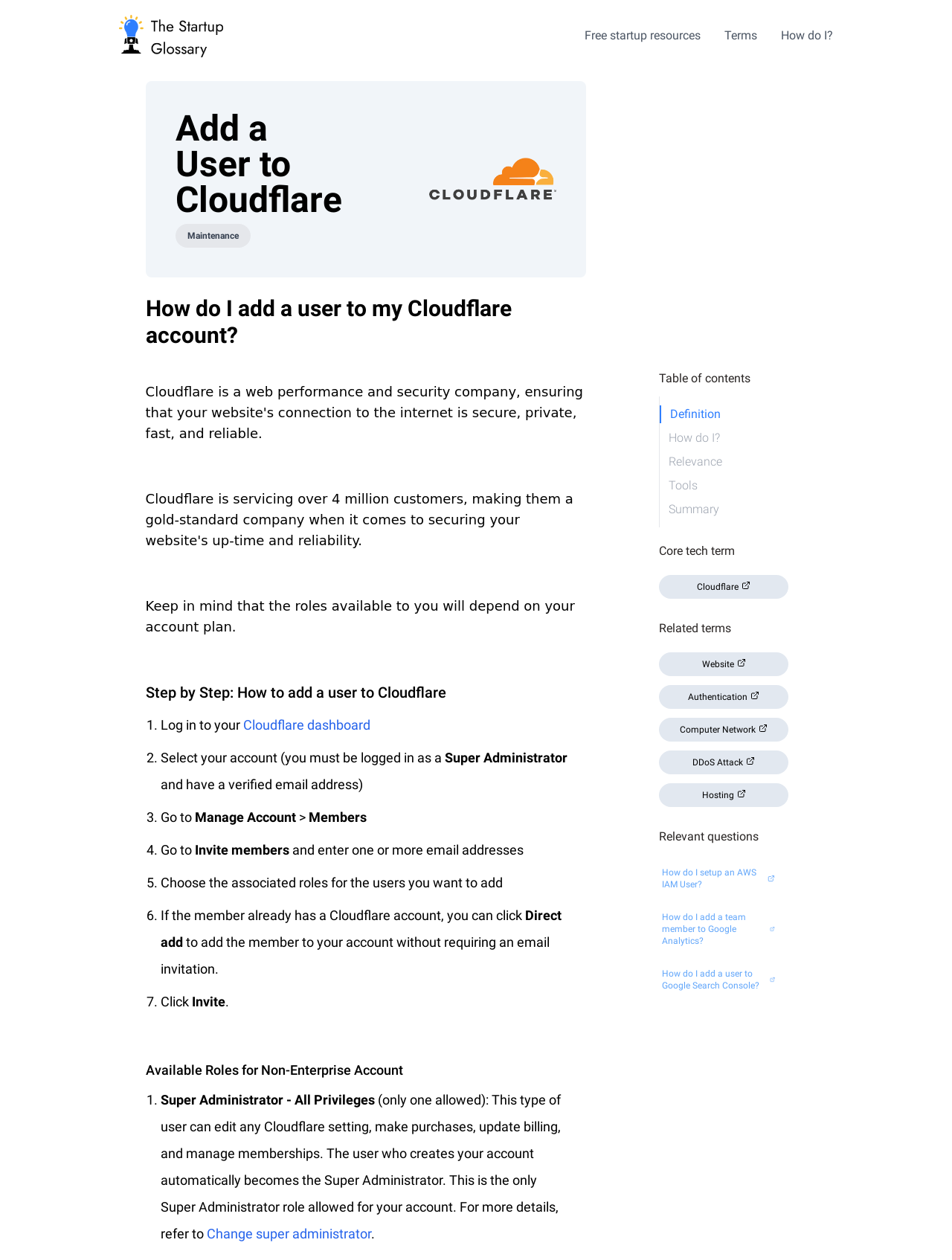Using floating point numbers between 0 and 1, provide the bounding box coordinates in the format (top-left x, top-left y, bottom-right x, bottom-right y). Locate the UI element described here: Computer Network

[0.692, 0.569, 0.828, 0.588]